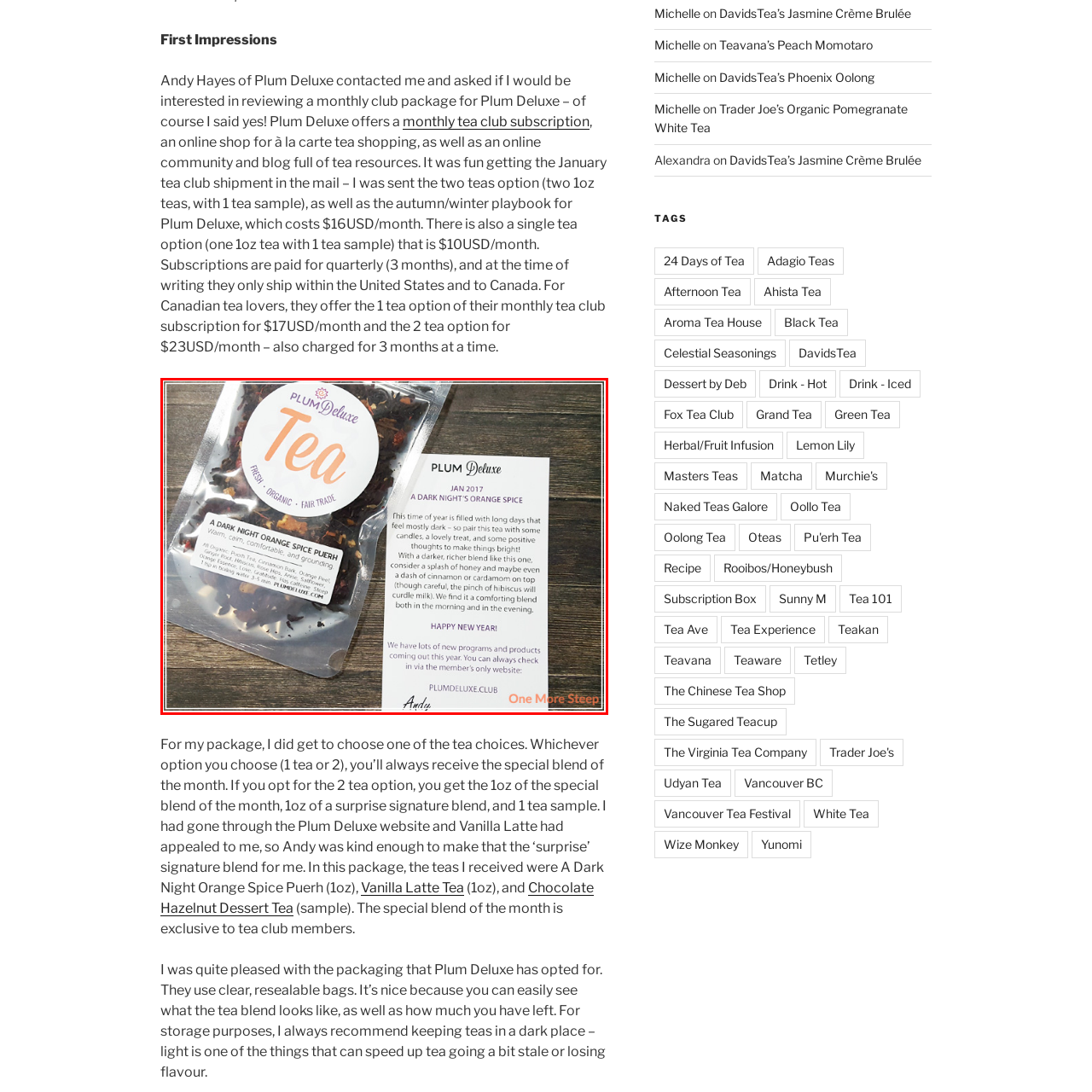Concentrate on the image highlighted by the red boundary and deliver a detailed answer to the following question, using the information from the image:
What attributes are highlighted by the Plum Deluxe logo?

The Plum Deluxe logo is prominently displayed on the tea package, and it highlights the attributes of the tea being fresh, organic, and fair trade.